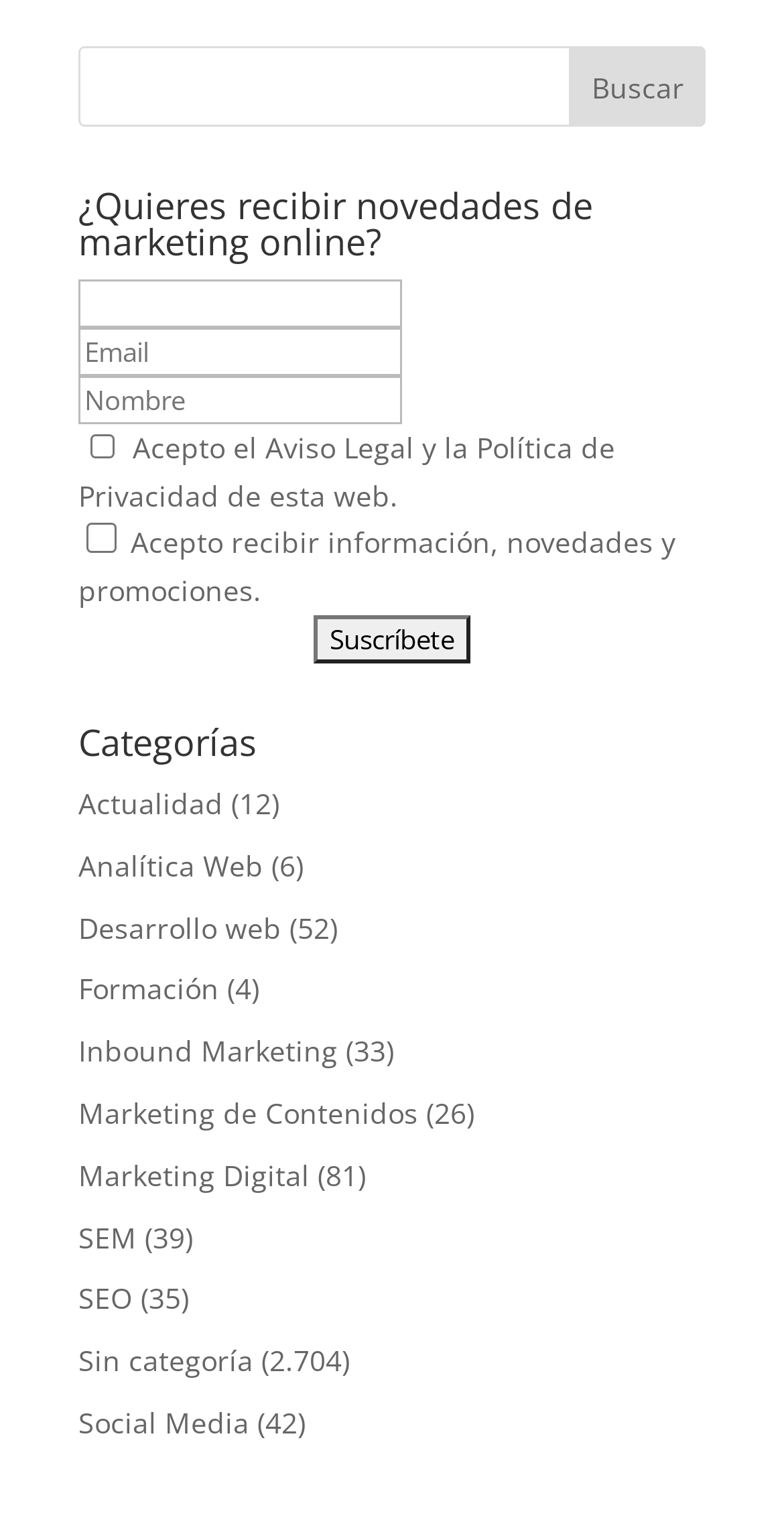Determine the bounding box of the UI element mentioned here: "Inbound Marketing". The coordinates must be in the format [left, top, right, bottom] with values ranging from 0 to 1.

[0.1, 0.673, 0.431, 0.697]